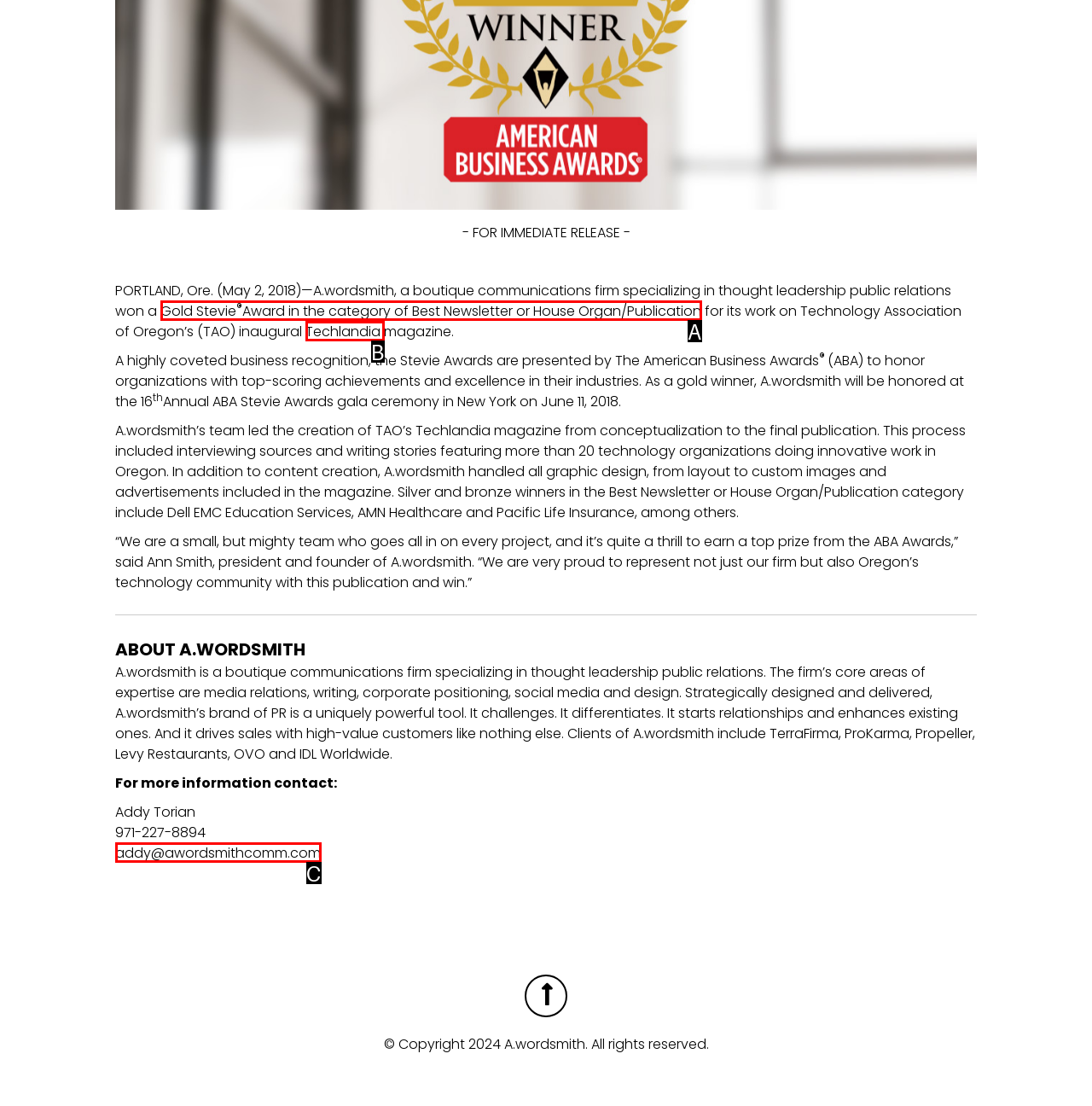Determine which option matches the element description: addy@awordsmithcomm.com
Reply with the letter of the appropriate option from the options provided.

C